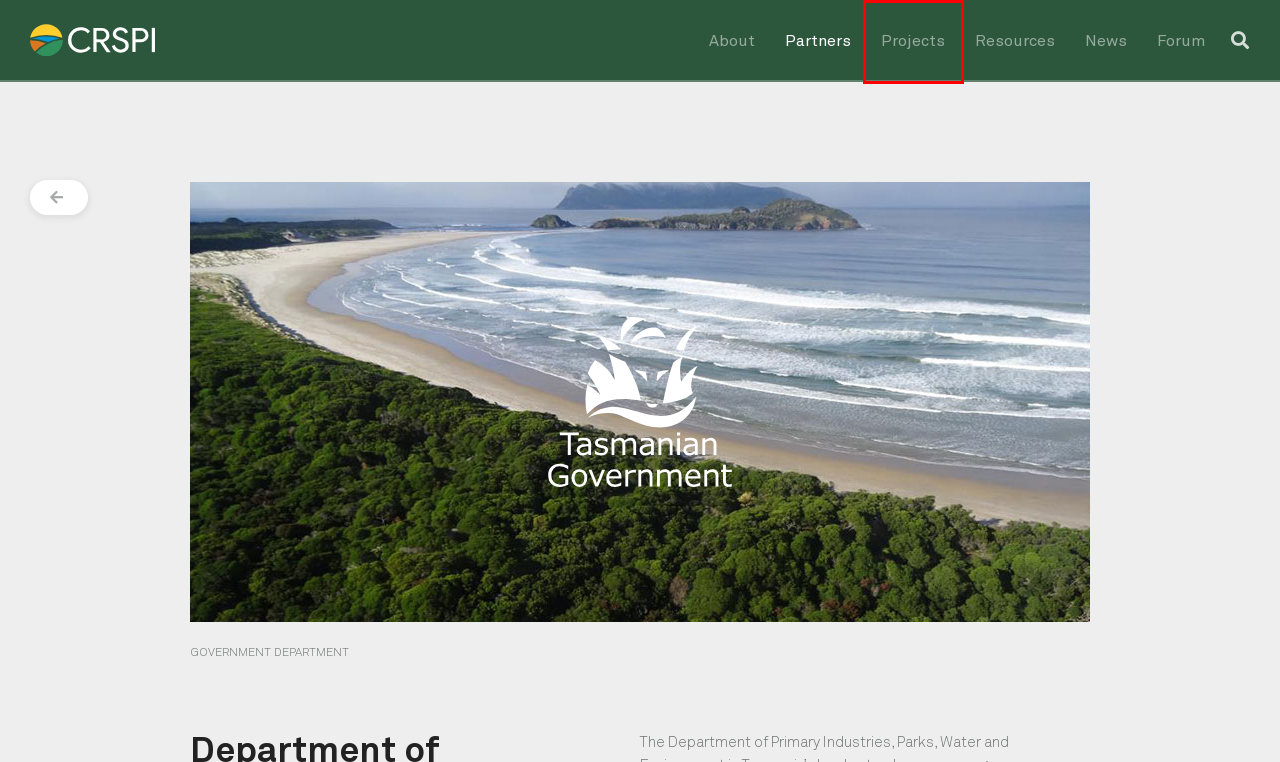You are given a screenshot depicting a webpage with a red bounding box around a UI element. Select the description that best corresponds to the new webpage after clicking the selected element. Here are the choices:
A. About | CRSPI
B. Projects | CRSPI
C. Forum | CRSPI
D. Climate Research Strategy for Primary Industries | CRSPI
E. Contact Us | CRSPI
F. Resources | CRSPI
G. Partners | CRSPI
H. News | CRSPI

B